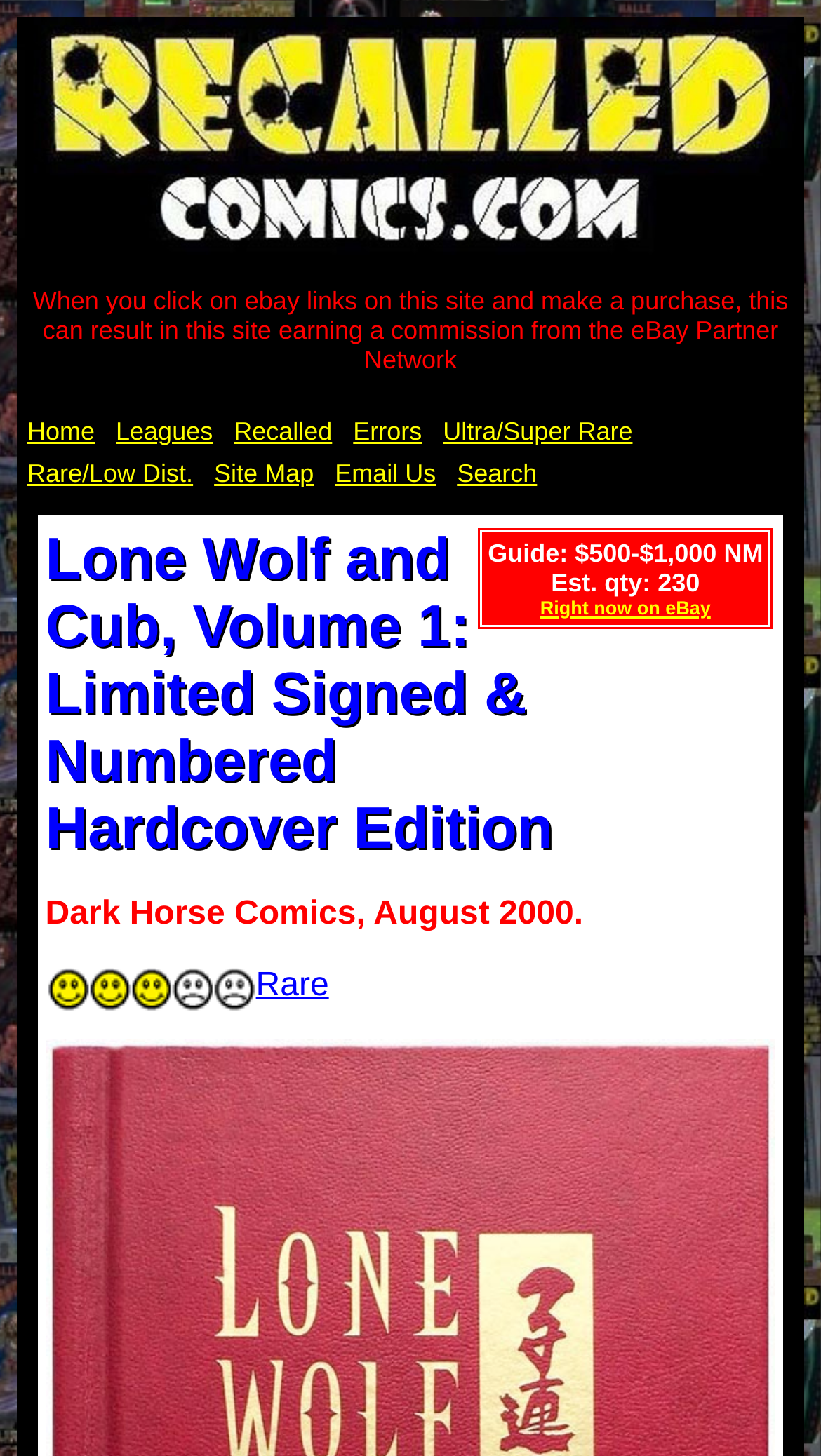What is the current price range of this comic?
Use the image to give a comprehensive and detailed response to the question.

I found the answer by reading the text 'Guide: $500-$1,000 NM' which is located above the estimated quantity and below the navigation links.